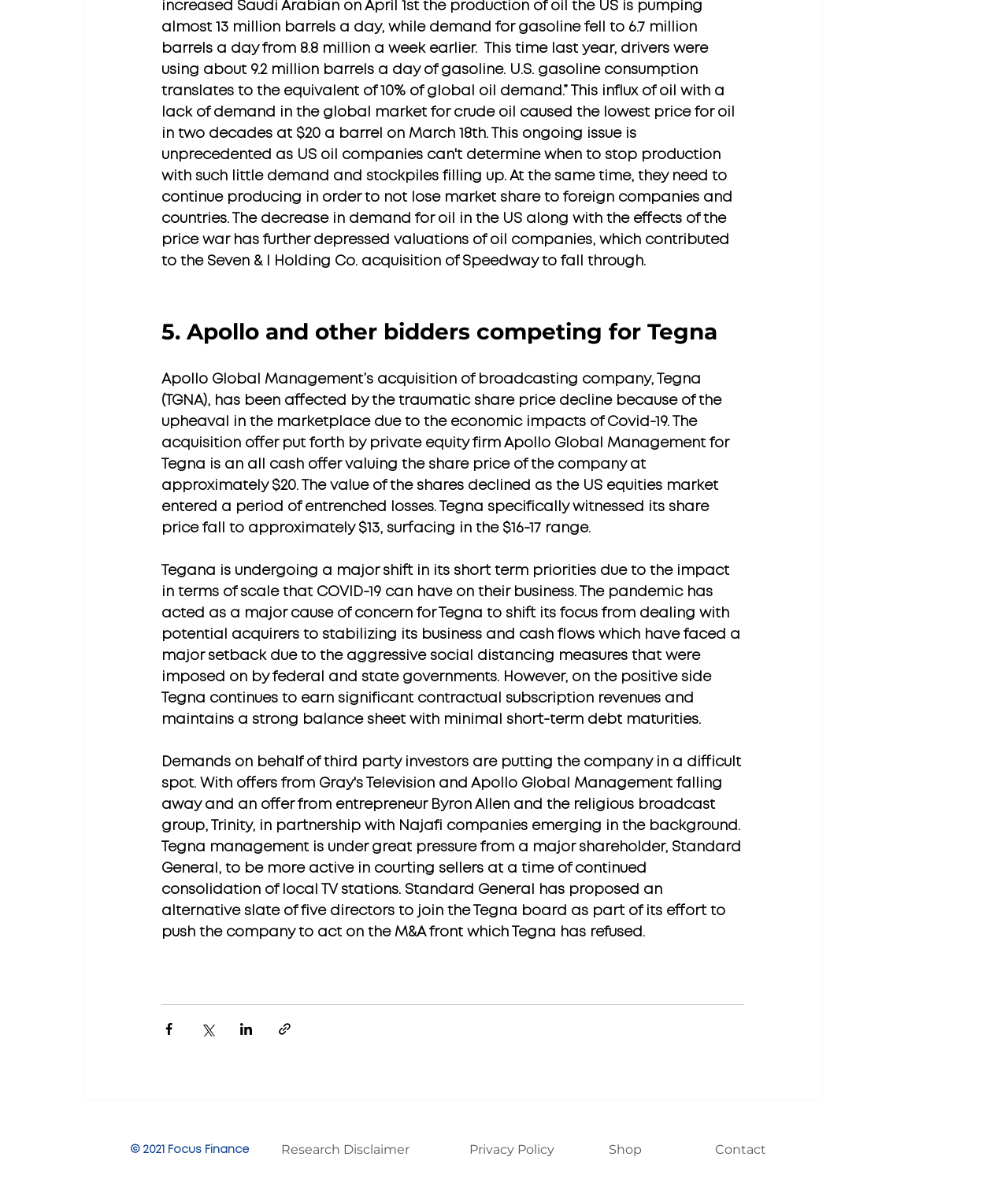What is the current focus of Tegna due to COVID-19?
Use the screenshot to answer the question with a single word or phrase.

stabilizing its business and cash flows